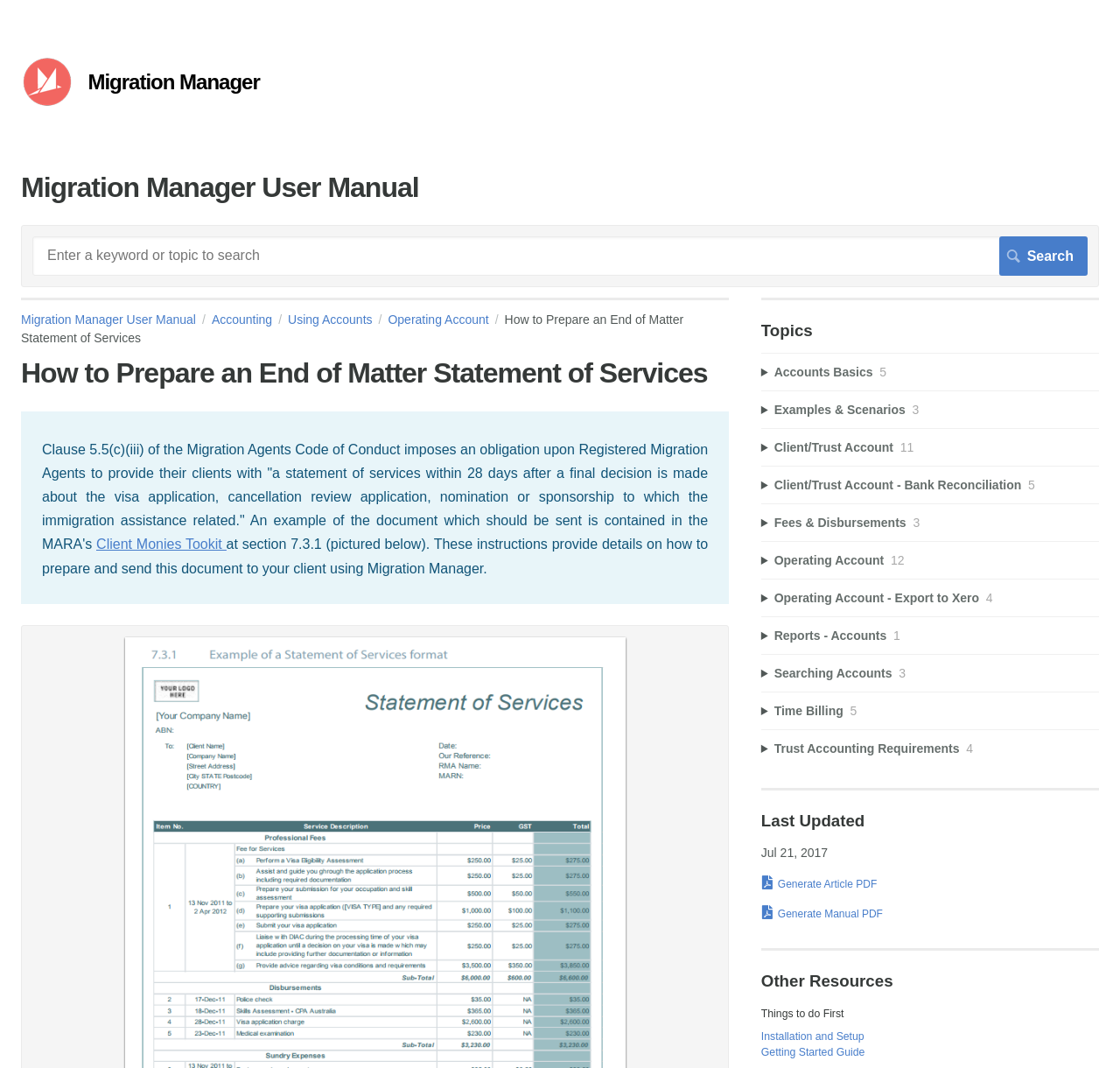Provide a thorough description of the webpage you see.

This webpage is a user manual for Migration Manager, specifically focusing on preparing an end of matter statement of services using accounts. The page has a header section with a logo and a search bar at the top. Below the header, there is a breadcrumb navigation menu that shows the current location within the manual.

The main content of the page is divided into two sections. On the left side, there is a table of contents with headings such as "Topics" and "Other Resources". Under the "Topics" heading, there are several disclosure triangles that can be expanded to reveal subtopics related to accounts, including "Accounts Basics", "Examples & Scenarios", and "Client/Trust Account".

On the right side of the page, there is a detailed introduction to preparing an end of matter statement of services, which includes a brief overview of the requirement and a link to a toolkit. The introduction is followed by a section that provides instructions on how to prepare and send the document to clients using Migration Manager.

At the bottom of the page, there are several buttons to generate PDFs of the article or the entire manual. Additionally, there is a "Last Updated" section that shows the date of the last update, which is July 21, 2017. Finally, there is an "Other Resources" section that provides links to other relevant guides, such as "Installation and Setup" and "Getting Started Guide".